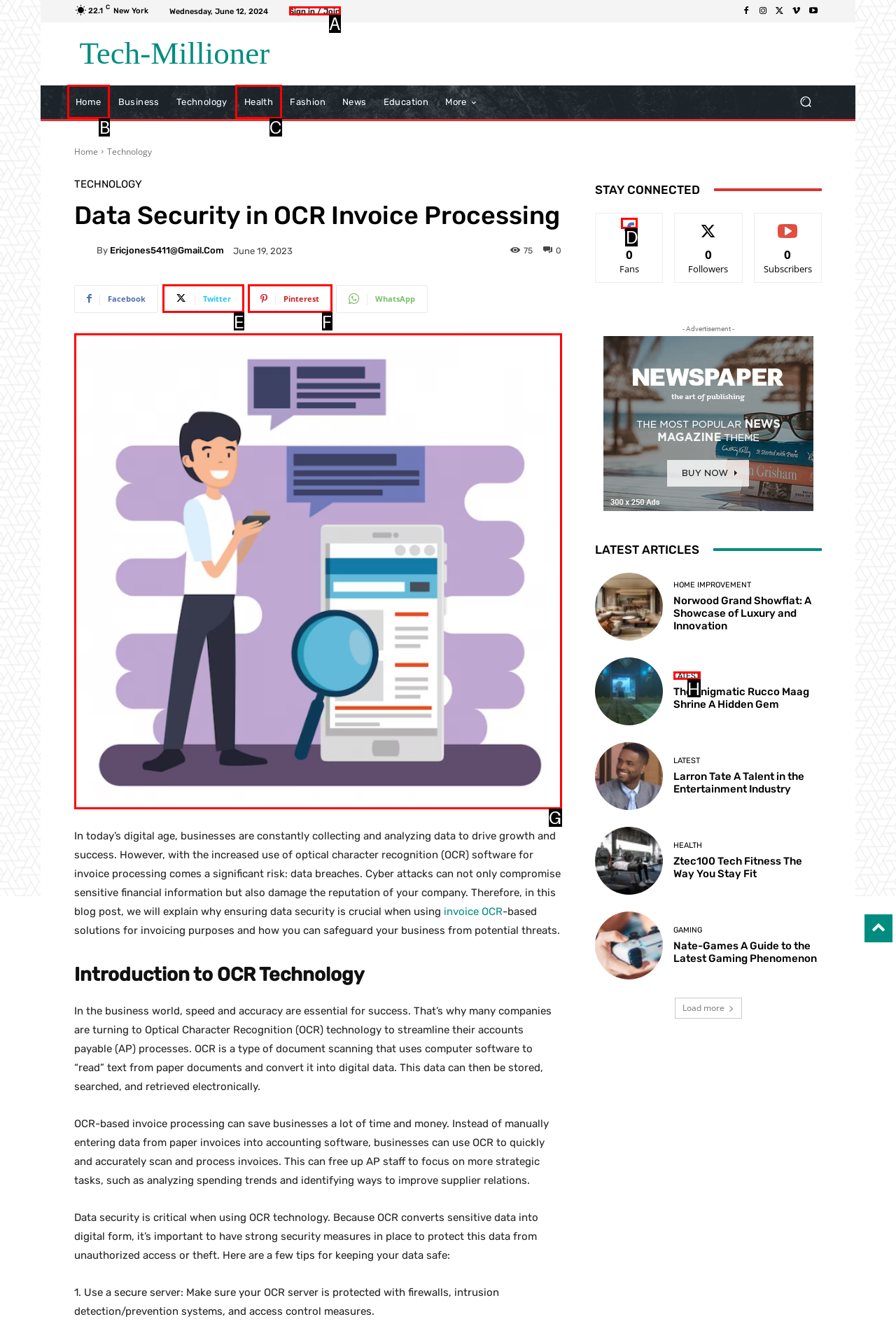Choose the correct UI element to click for this task: Sign in or join Answer using the letter from the given choices.

A